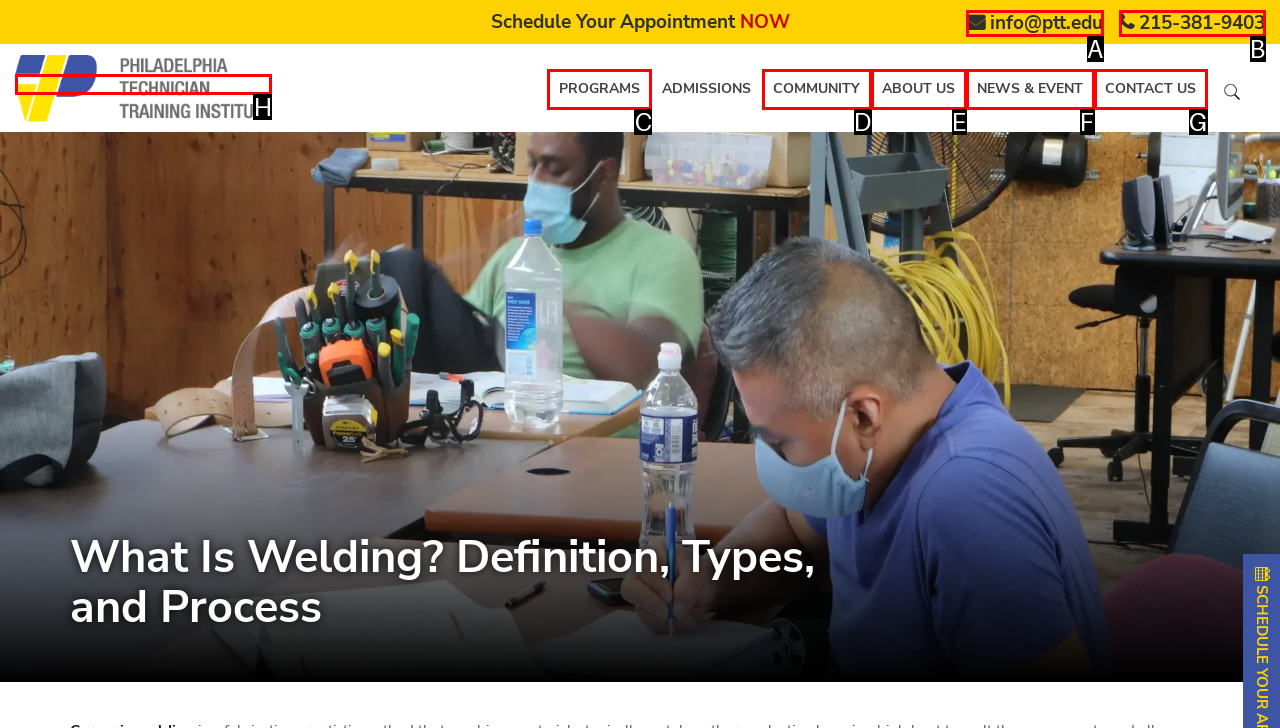Determine the HTML element to click for the instruction: Visit the PROGRAMS page.
Answer with the letter corresponding to the correct choice from the provided options.

C